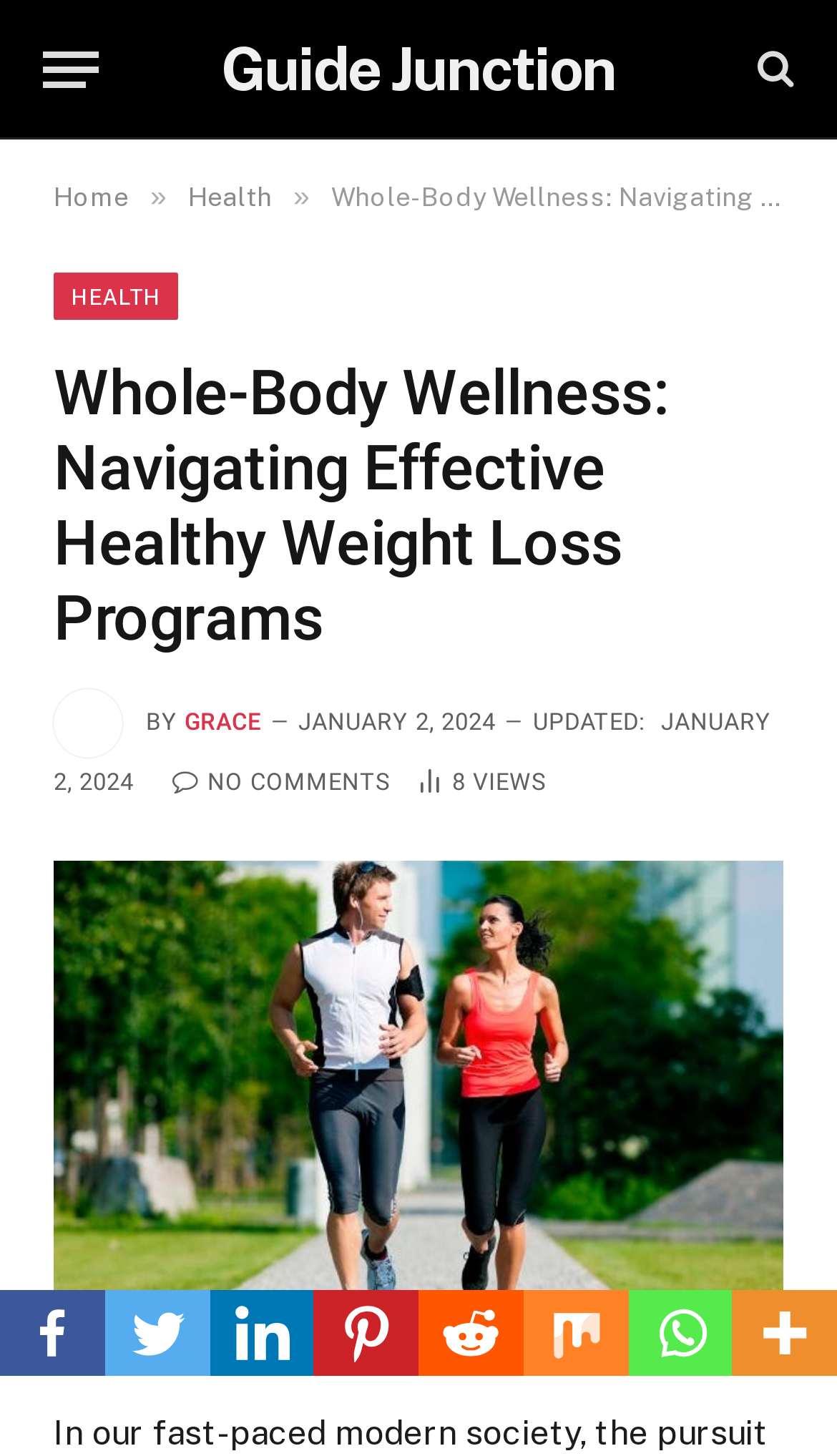Find the primary header on the webpage and provide its text.

Whole-Body Wellness: Navigating Effective Healthy Weight Loss Programs